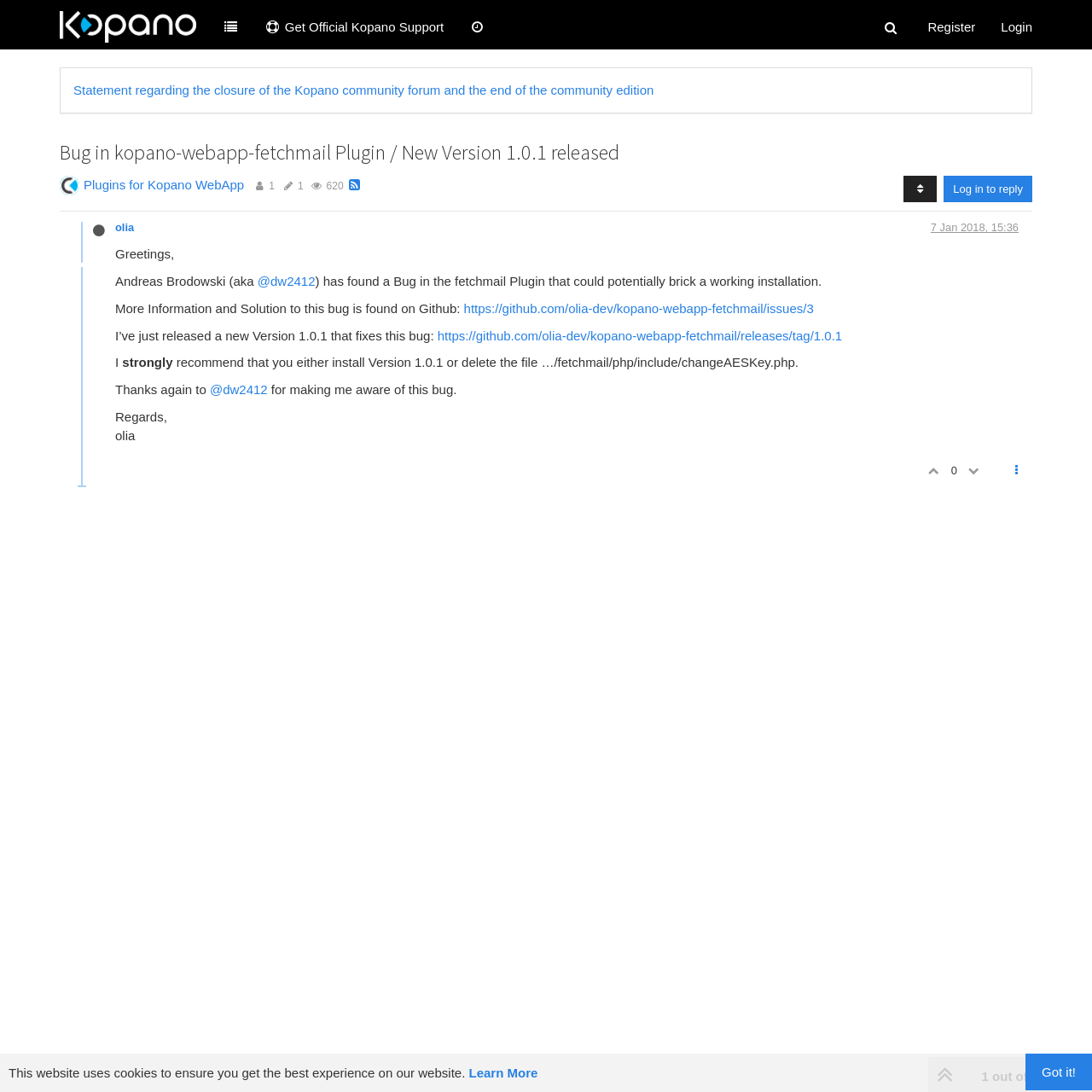Using the given description, provide the bounding box coordinates formatted as (top-left x, top-left y, bottom-right x, bottom-right y), with all values being floating point numbers between 0 and 1. Description: parent_node: 0

[0.883, 0.416, 0.905, 0.446]